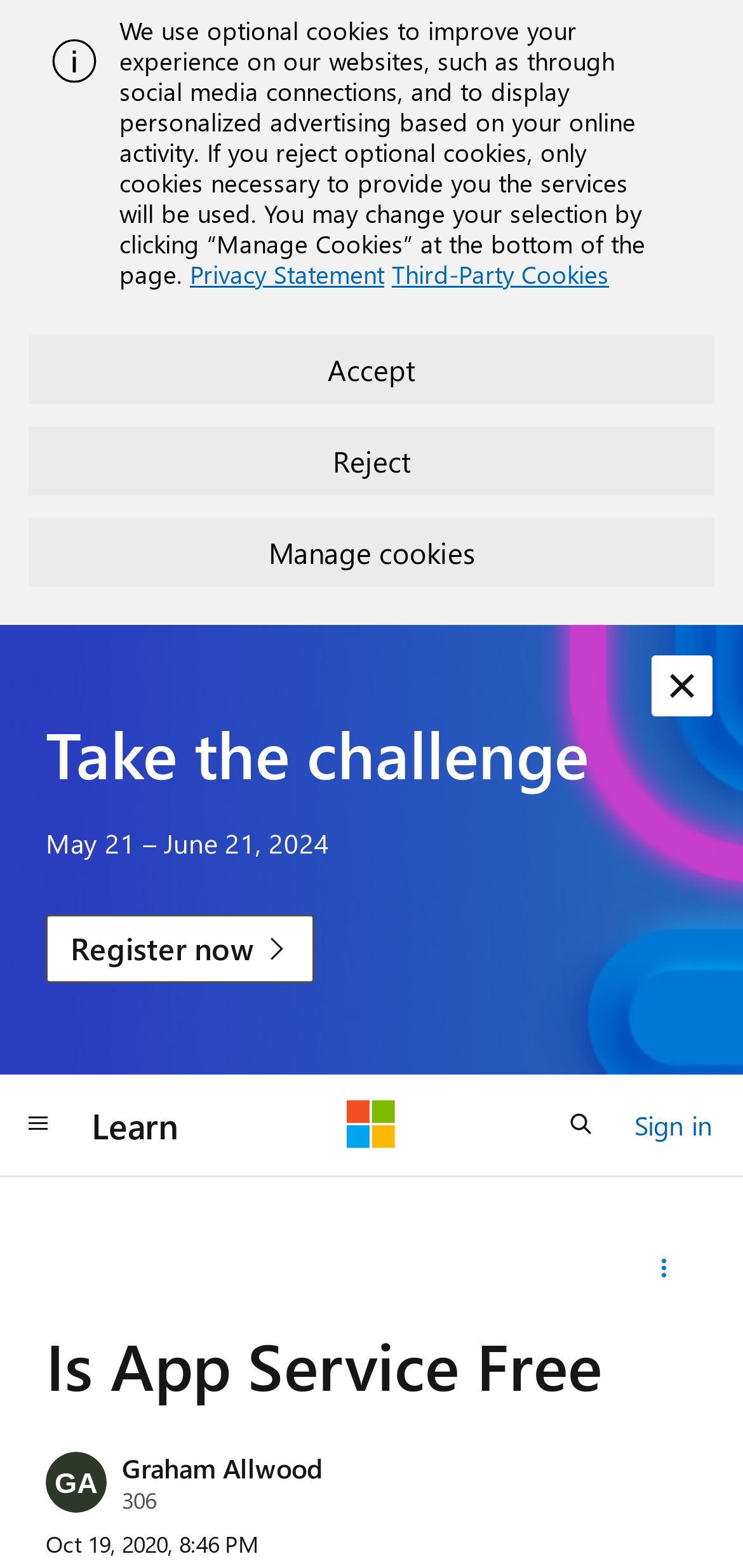What is the reputation points of Graham Allwood?
Based on the image content, provide your answer in one word or a short phrase.

306